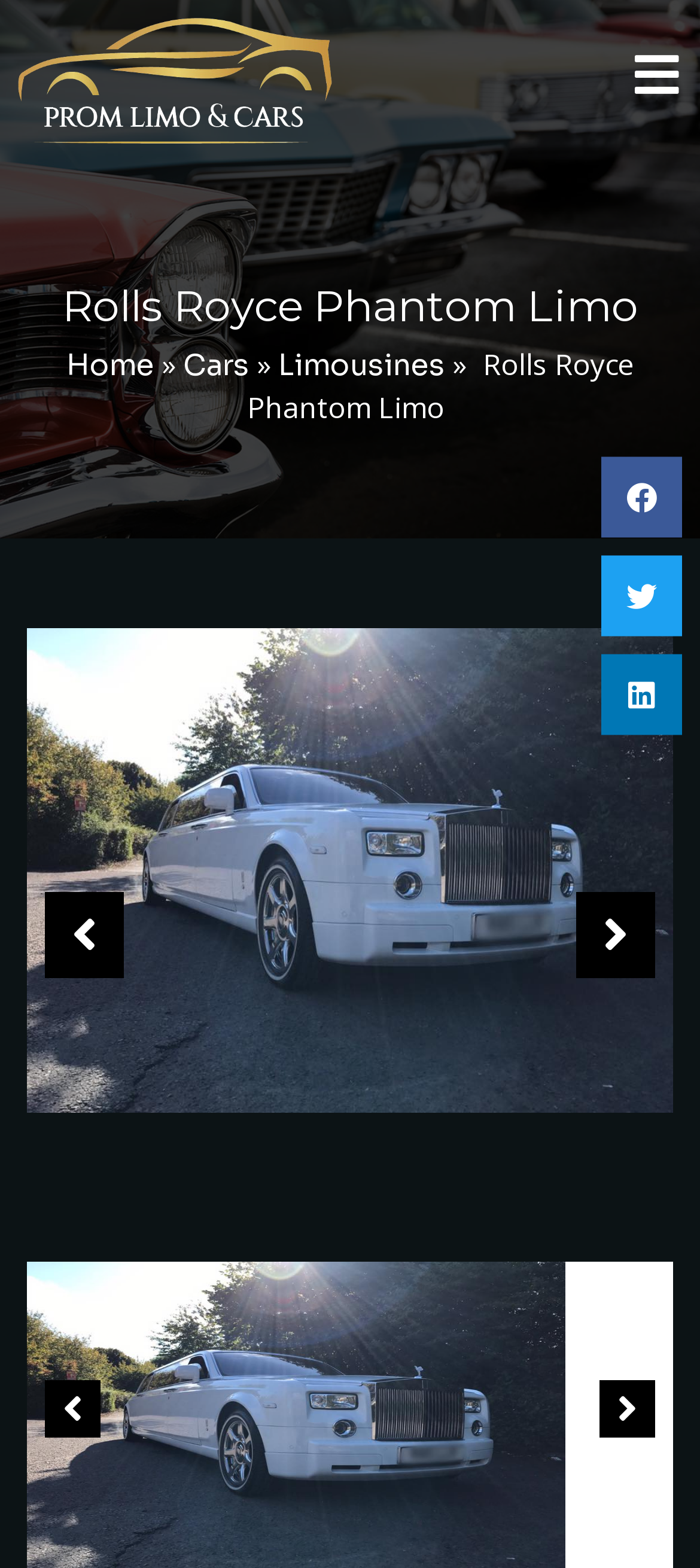Extract the bounding box coordinates for the HTML element that matches this description: "title="Rolls Royce Prom Car Hire"". The coordinates should be four float numbers between 0 and 1, i.e., [left, top, right, bottom].

[0.038, 0.401, 0.962, 0.71]